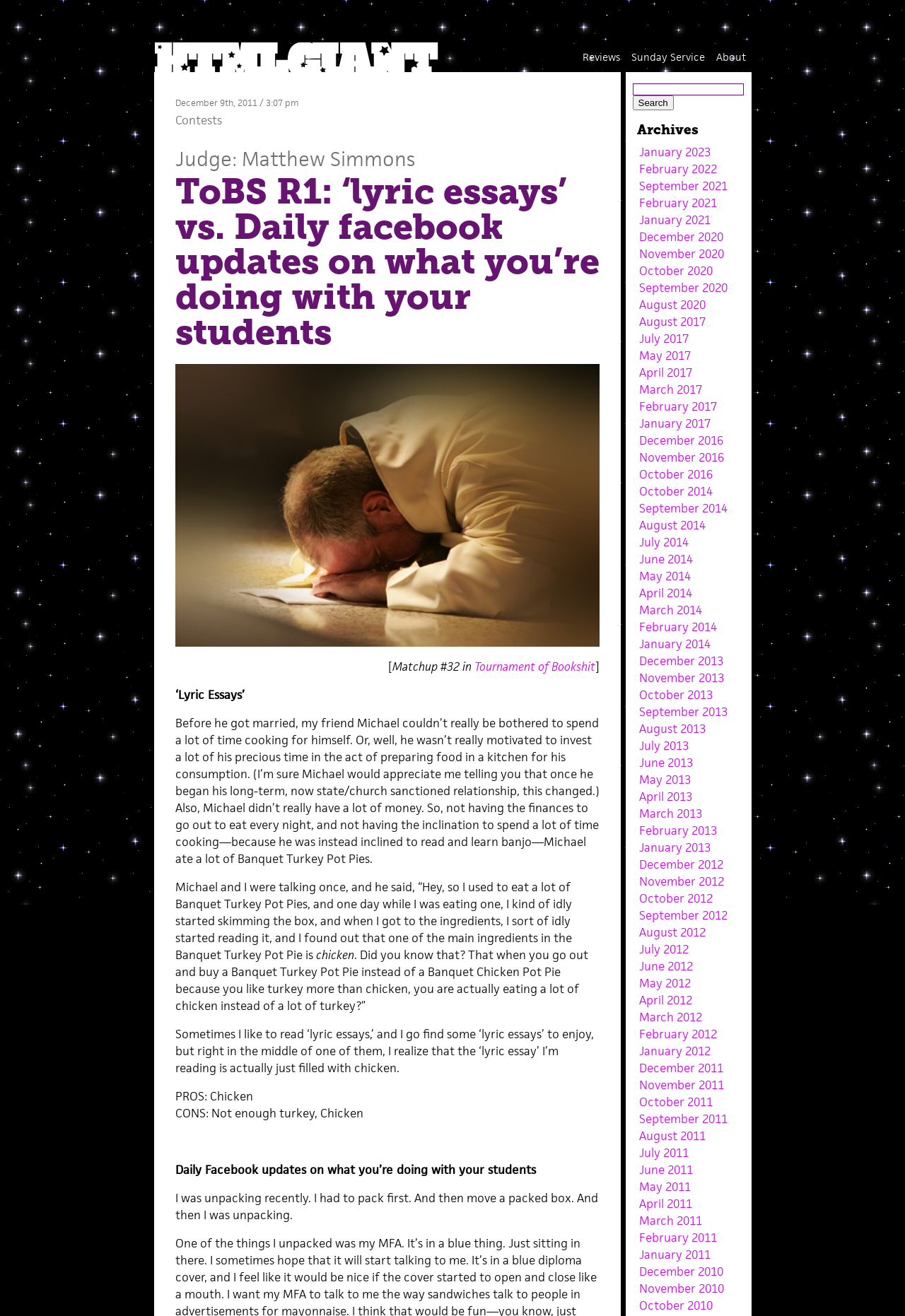Please give the bounding box coordinates of the area that should be clicked to fulfill the following instruction: "Click on the 'About' link". The coordinates should be in the format of four float numbers from 0 to 1, i.e., [left, top, right, bottom].

[0.791, 0.038, 0.824, 0.048]